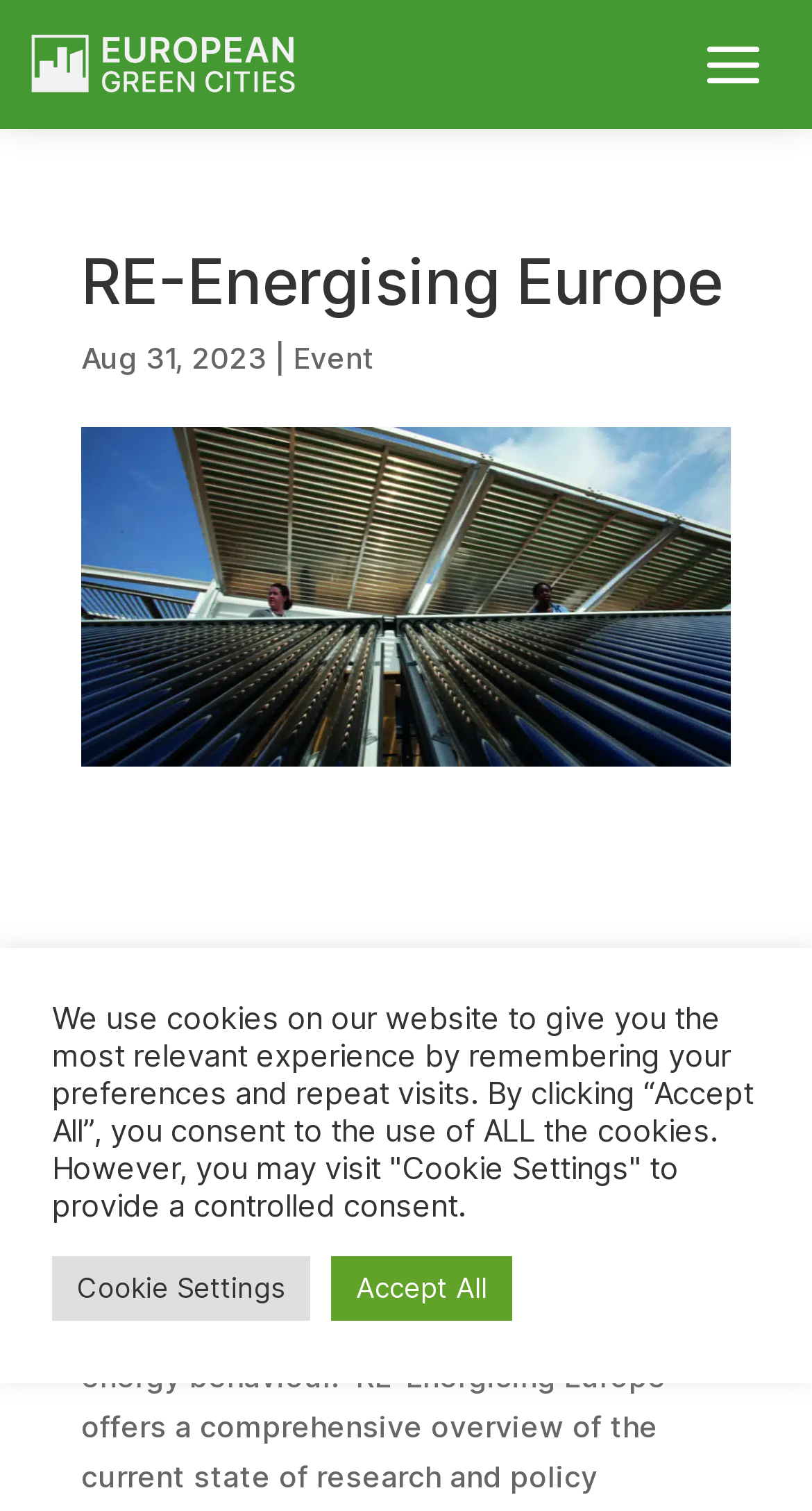Refer to the image and offer a detailed explanation in response to the question: What is the duration of the event?

I found the duration of the event by reading the StaticText element with the content 'Don’t miss ‘RE-Energising Europe’, taking place on 24-25 October in Brussels.' which indicates that the event is taking place on two consecutive days.